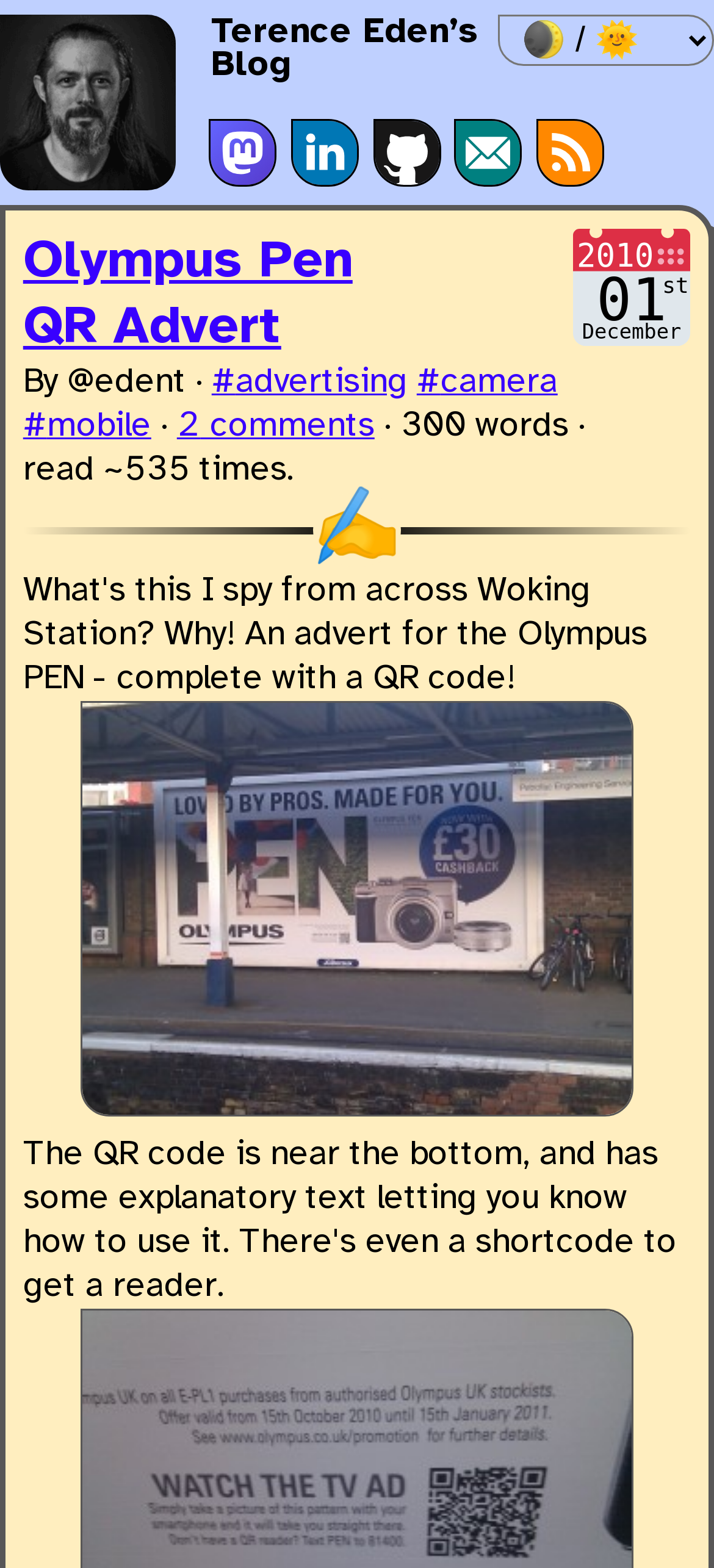Identify the bounding box coordinates for the element you need to click to achieve the following task: "View Terence Eden's profile picture". The coordinates must be four float values ranging from 0 to 1, formatted as [left, top, right, bottom].

[0.0, 0.009, 0.246, 0.121]